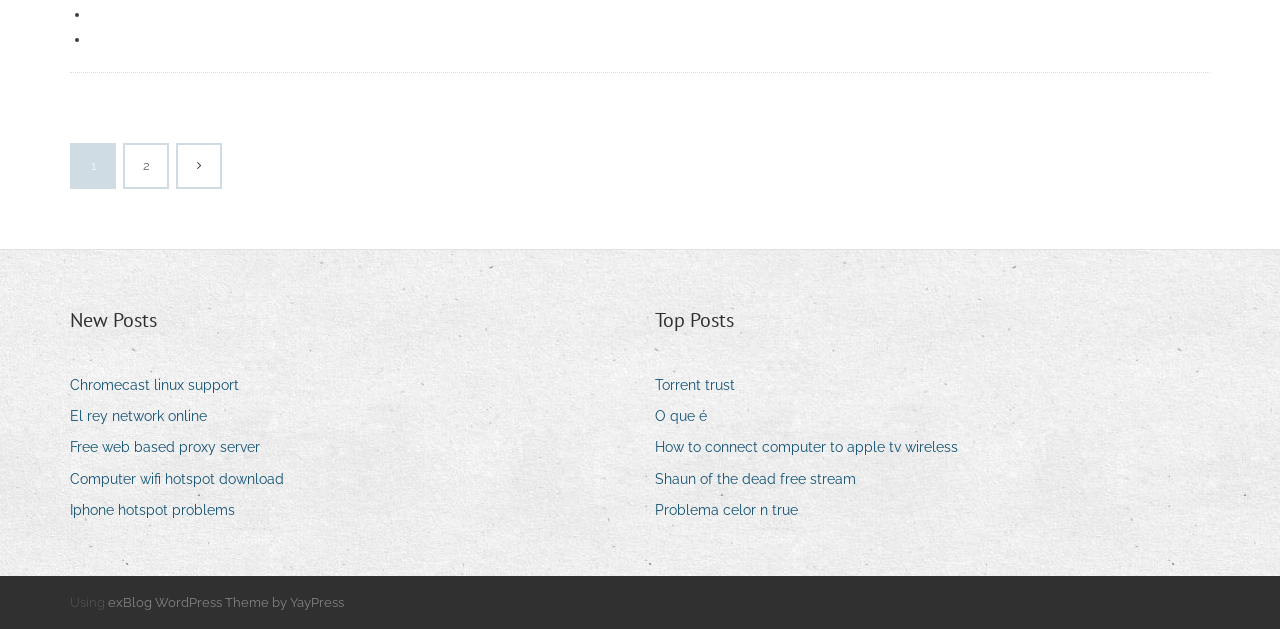Identify the bounding box coordinates of the clickable region necessary to fulfill the following instruction: "Visit 'exBlog WordPress Theme by YayPress'". The bounding box coordinates should be four float numbers between 0 and 1, i.e., [left, top, right, bottom].

[0.084, 0.946, 0.269, 0.97]